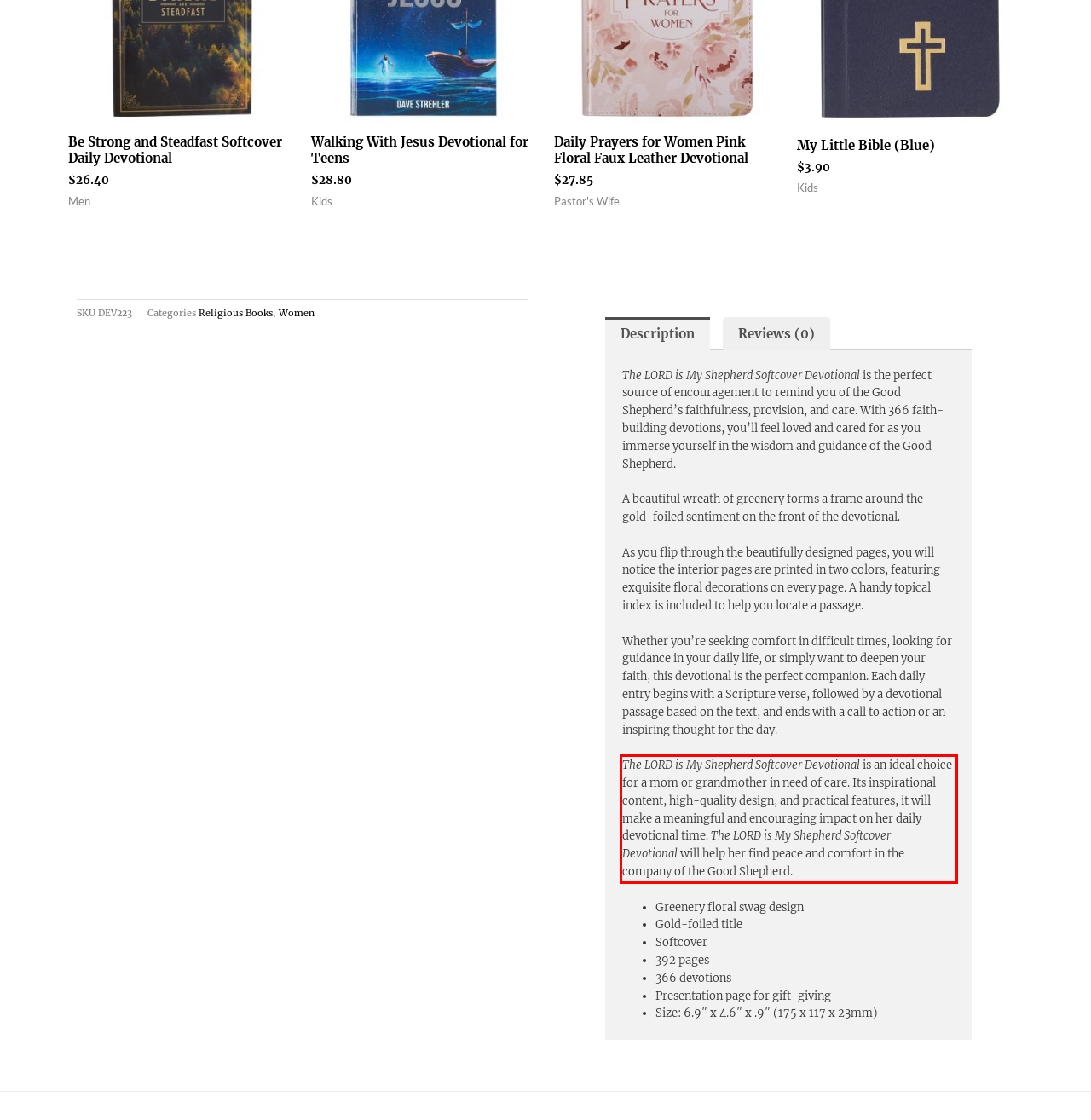There is a UI element on the webpage screenshot marked by a red bounding box. Extract and generate the text content from within this red box.

The LORD is My Shepherd Softcover Devotional is an ideal choice for a mom or grandmother in need of care. Its inspirational content, high-quality design, and practical features, it will make a meaningful and encouraging impact on her daily devotional time. The LORD is My Shepherd Softcover Devotional will help her find peace and comfort in the company of the Good Shepherd.